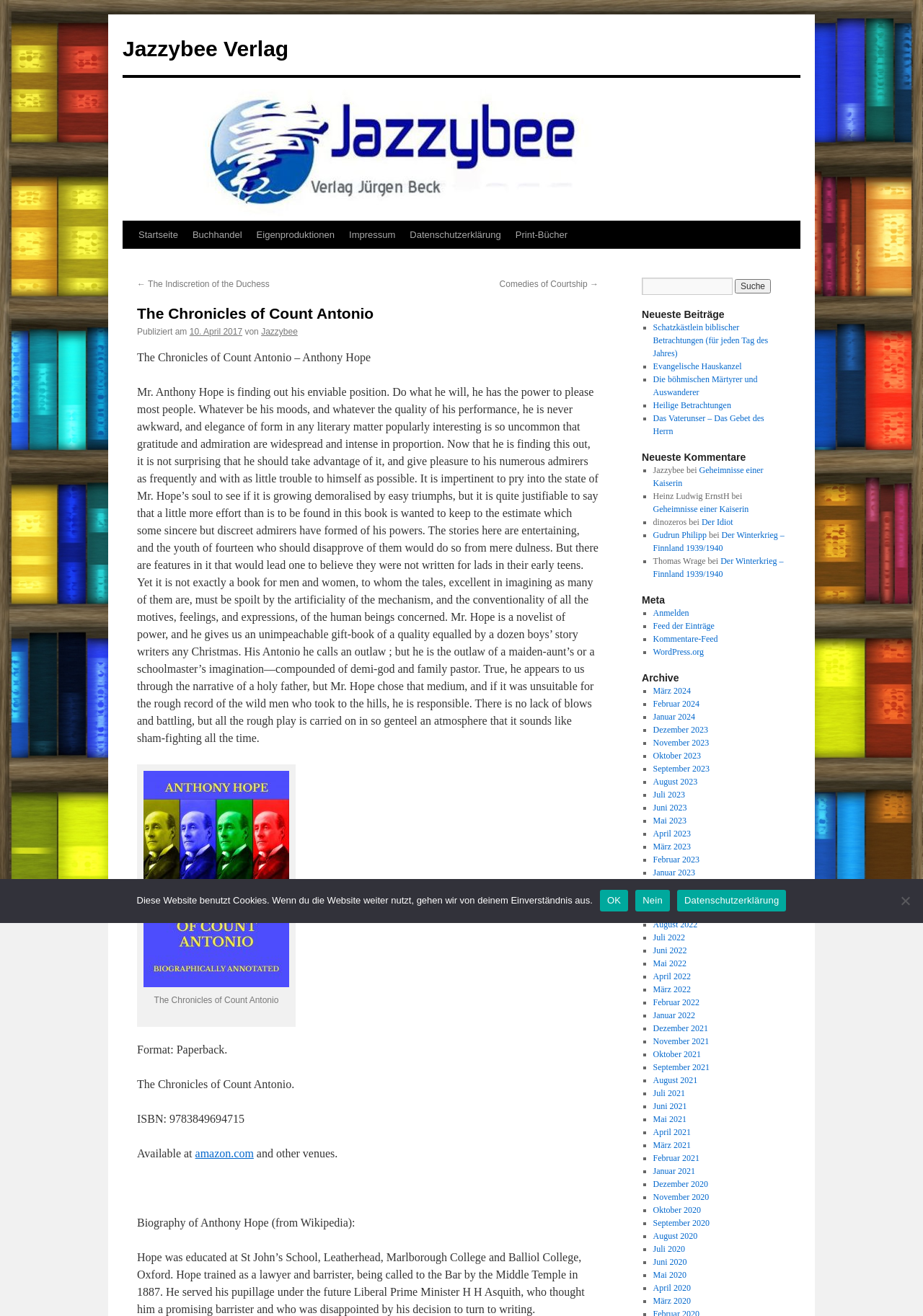Identify the bounding box of the UI component described as: "10. April 2017".

[0.205, 0.248, 0.263, 0.256]